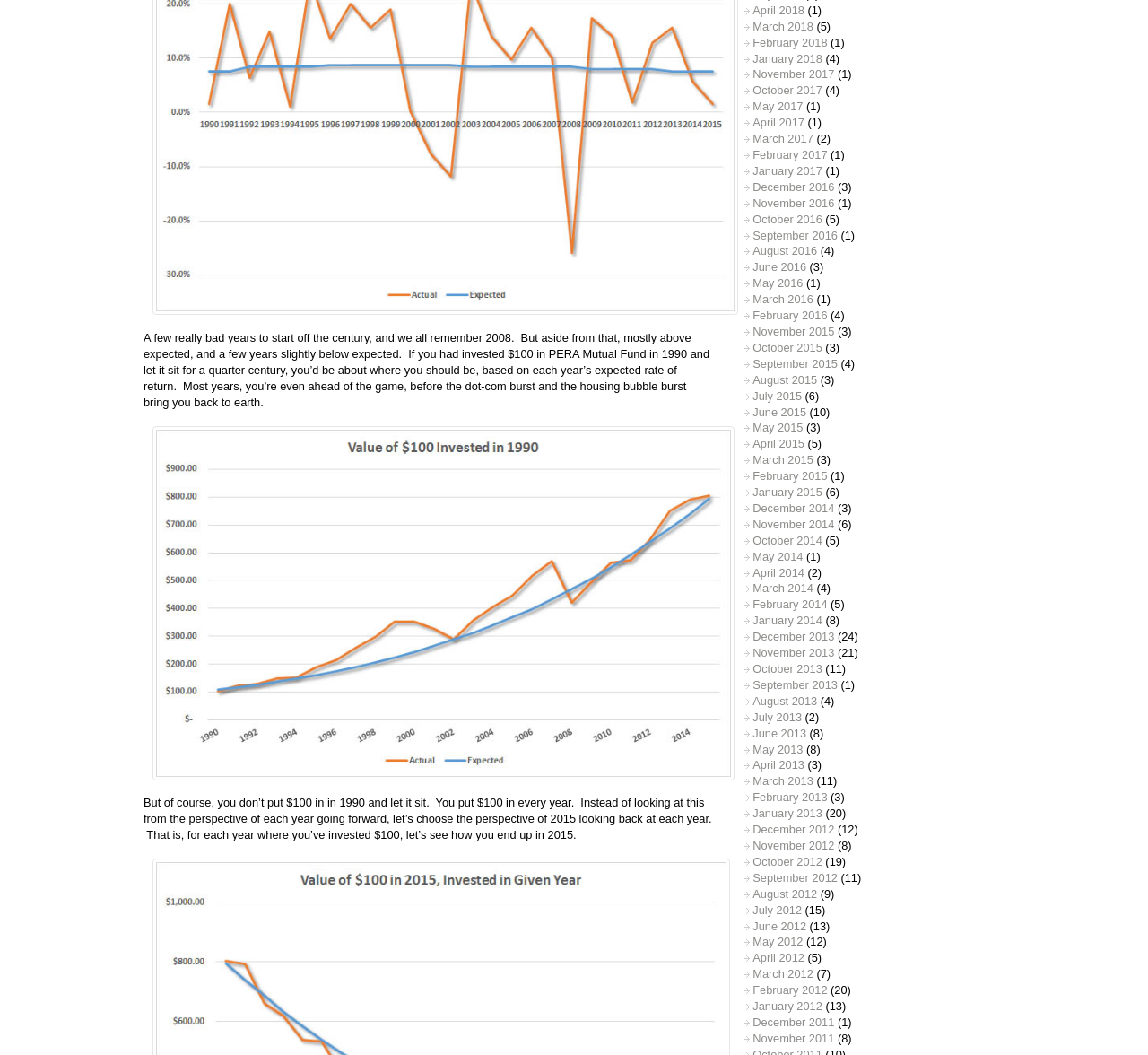Calculate the bounding box coordinates of the UI element given the description: "January 2012".

[0.656, 0.946, 0.716, 0.962]